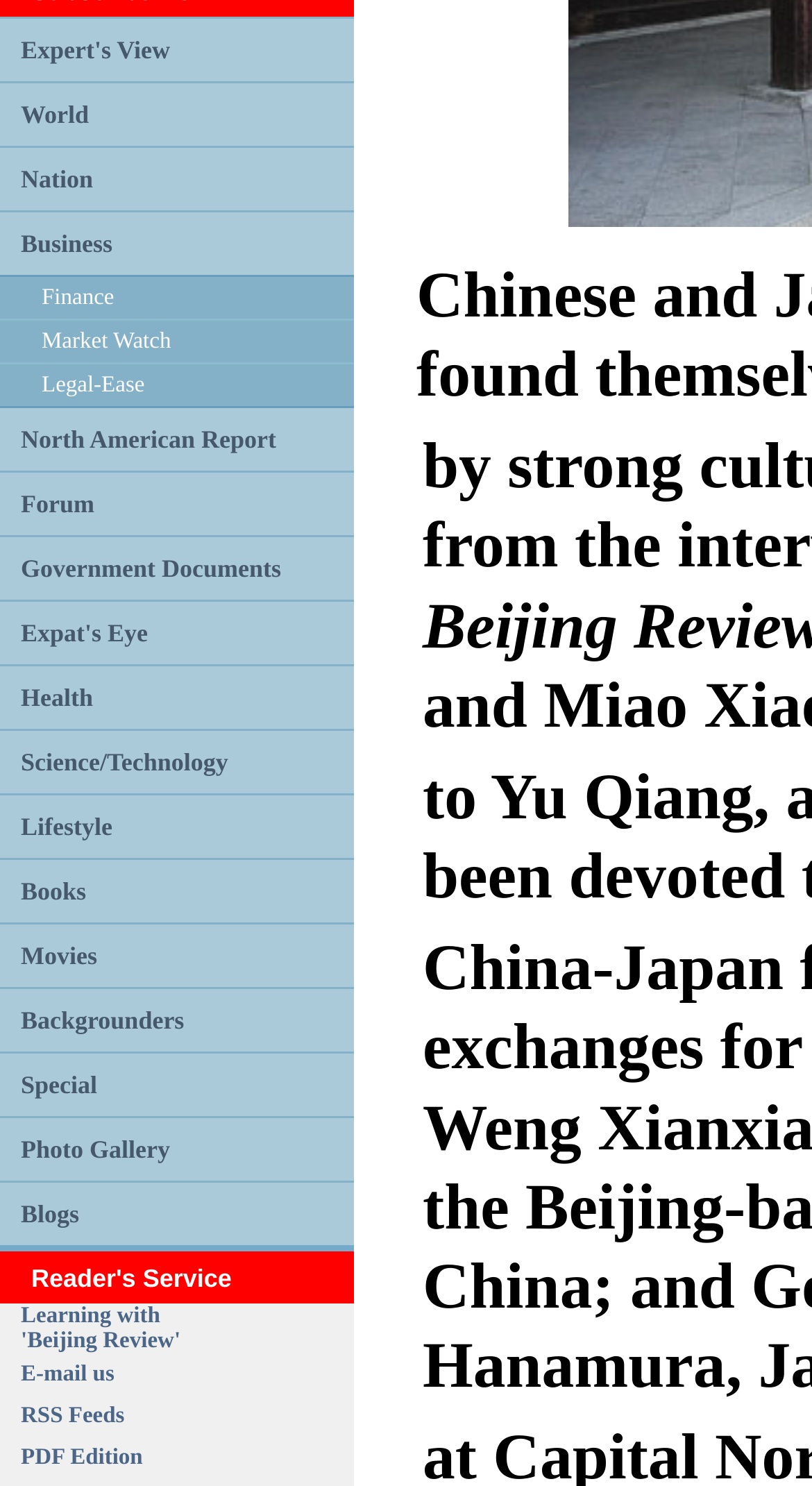What is the first category listed?
Kindly offer a detailed explanation using the data available in the image.

The first category listed is 'Expert's View' because it is the first link in the first row of the grid, with a bounding box coordinate of [0.026, 0.023, 0.209, 0.043].